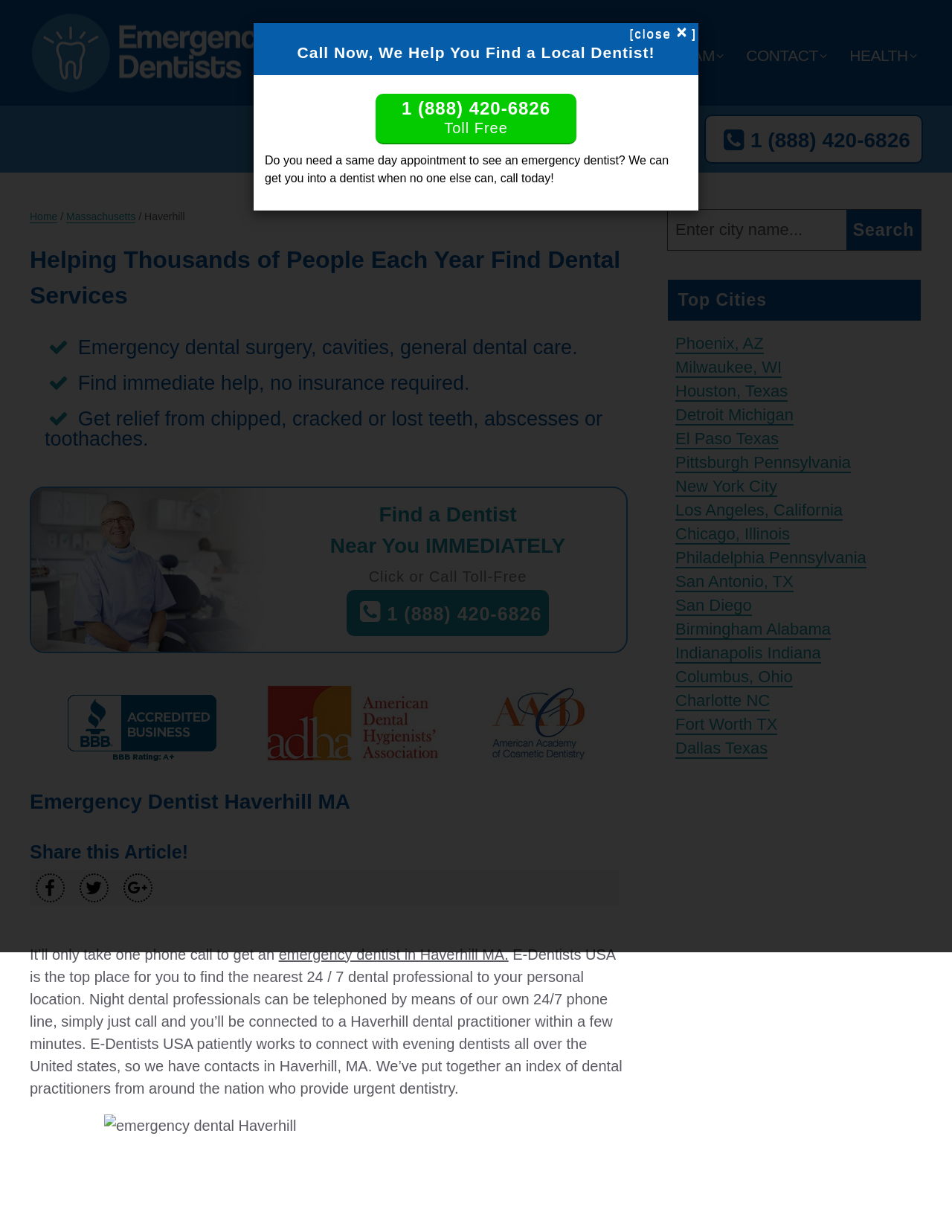Please specify the bounding box coordinates for the clickable region that will help you carry out the instruction: "Call the toll-free number".

[0.74, 0.093, 0.97, 0.133]